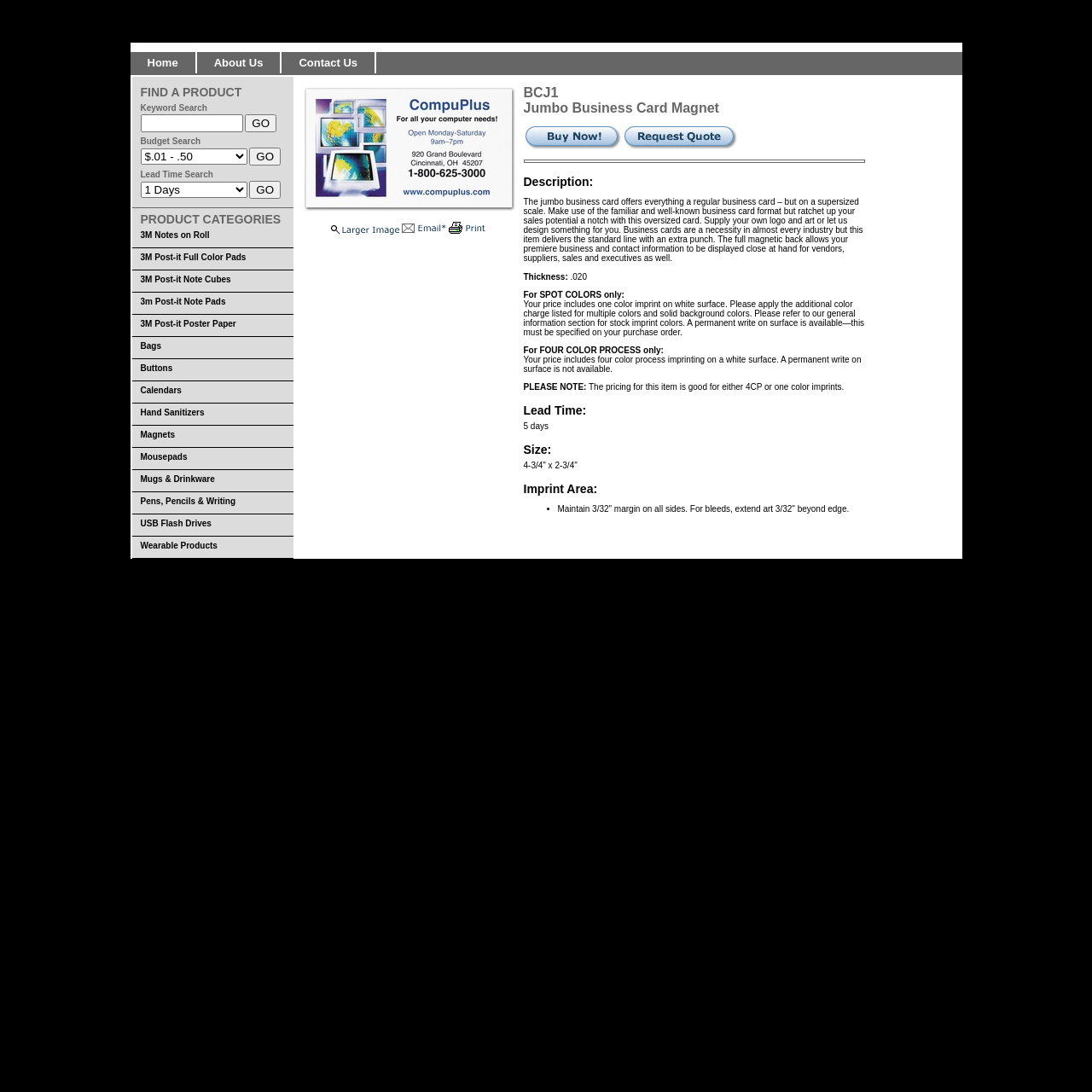Please identify the webpage's heading and generate its text content.

FIND A PRODUCT